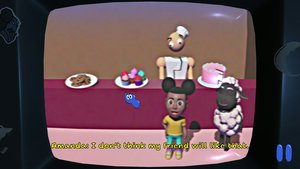Provide a short answer to the following question with just one word or phrase: What type of character stands beside Amanda?

sheep